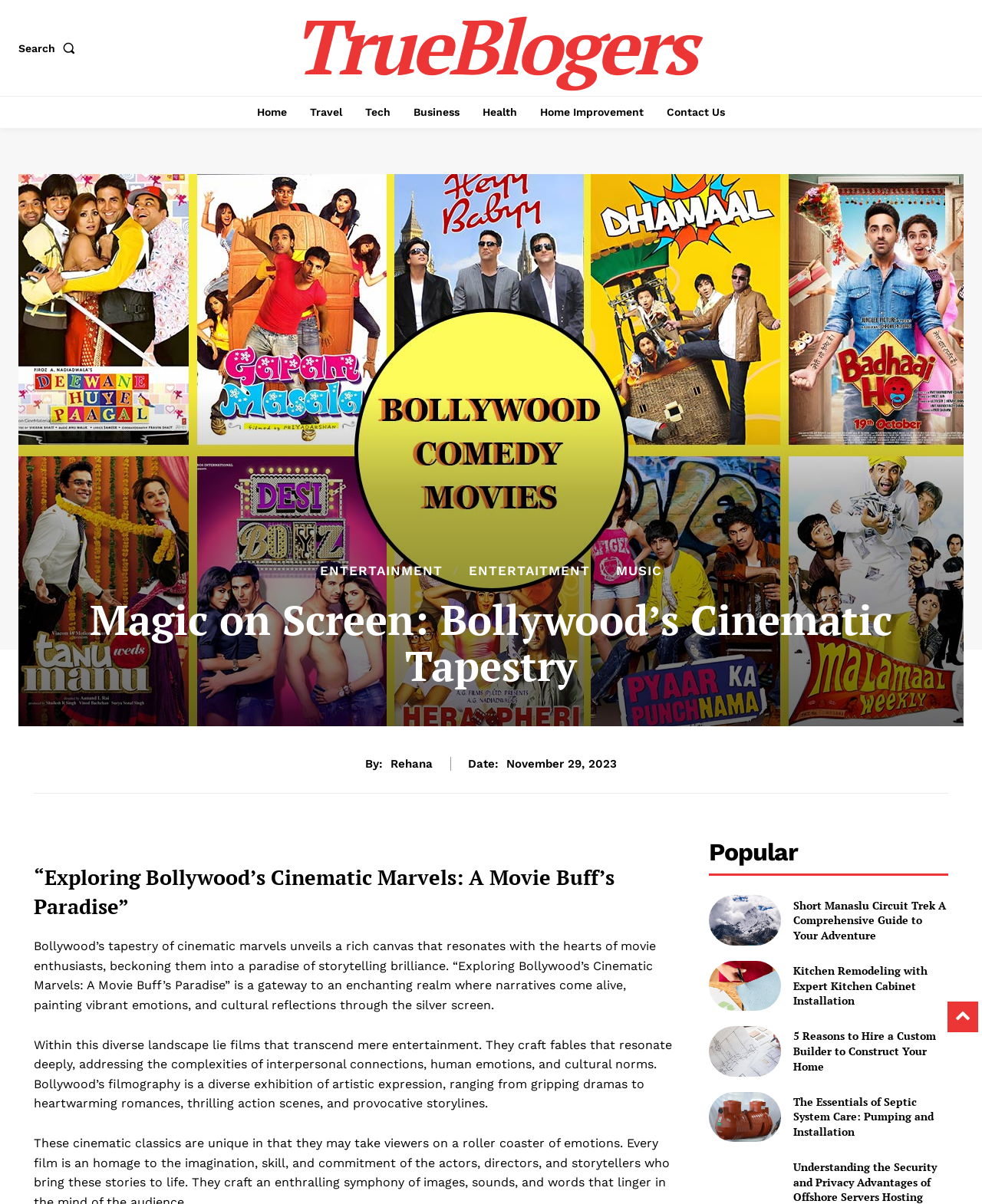Respond with a single word or phrase to the following question:
How many categories are listed in the top navigation bar?

7